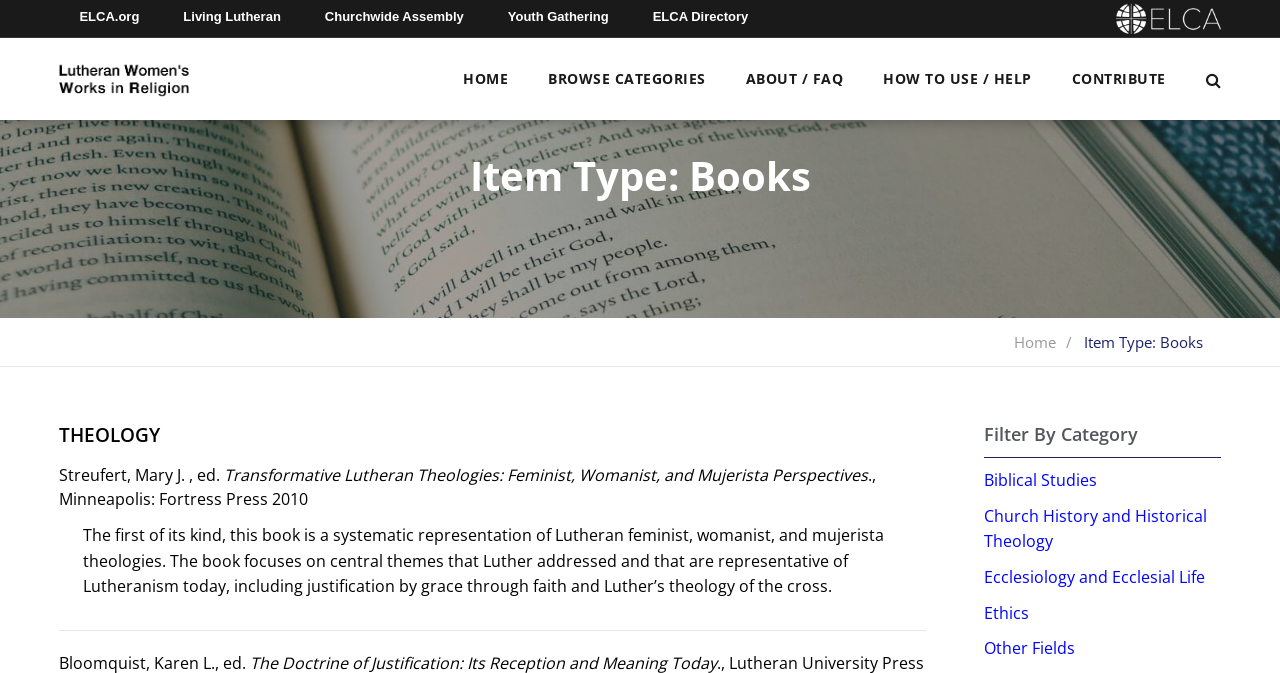Please identify the bounding box coordinates of the area that needs to be clicked to fulfill the following instruction: "go to home page."

[0.362, 0.093, 0.397, 0.141]